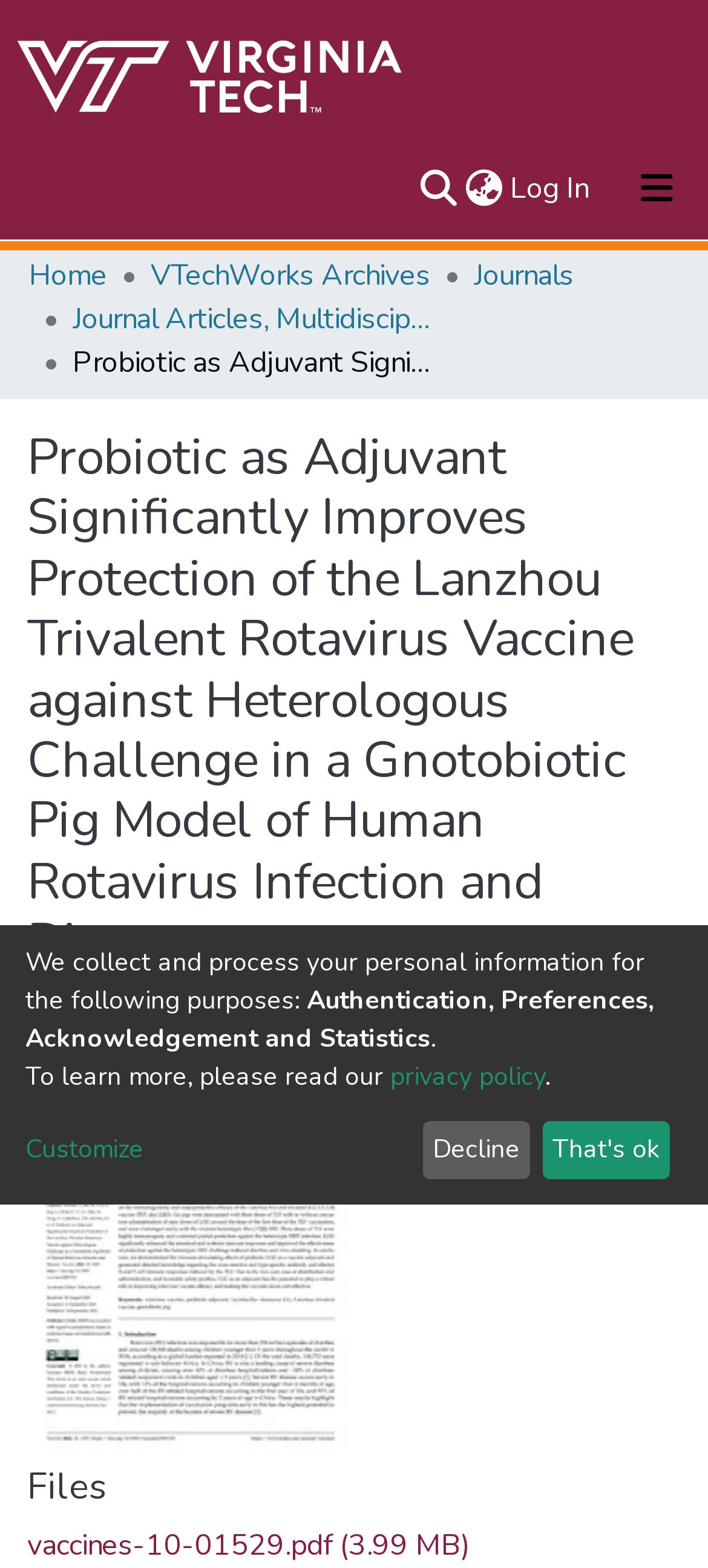Highlight the bounding box coordinates of the element that should be clicked to carry out the following instruction: "Toggle navigation". The coordinates must be given as four float numbers ranging from 0 to 1, i.e., [left, top, right, bottom].

[0.856, 0.097, 1.0, 0.143]